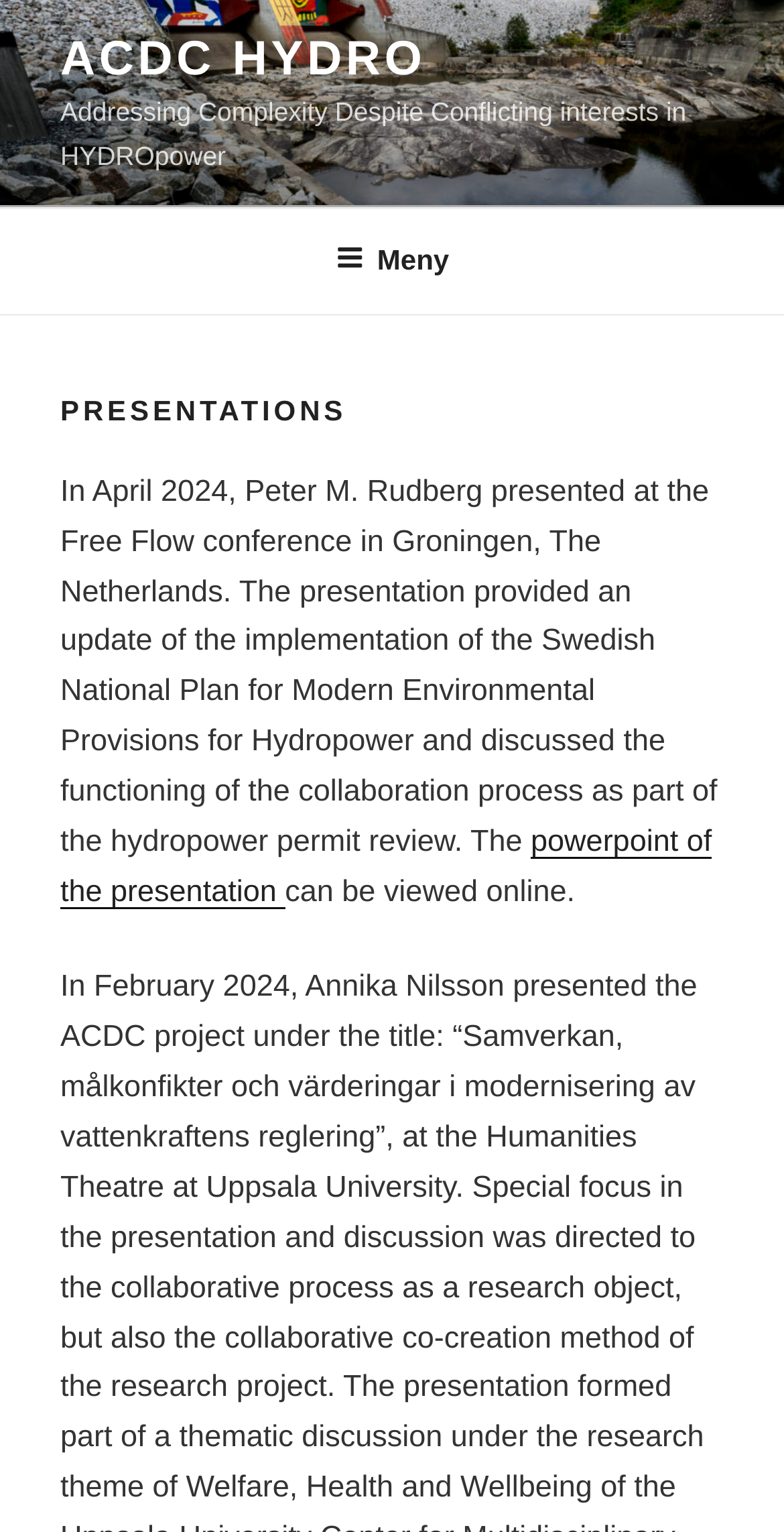Provide the bounding box coordinates for the UI element that is described by this text: "powerpoint of the presentation". The coordinates should be in the form of four float numbers between 0 and 1: [left, top, right, bottom].

[0.077, 0.538, 0.908, 0.593]